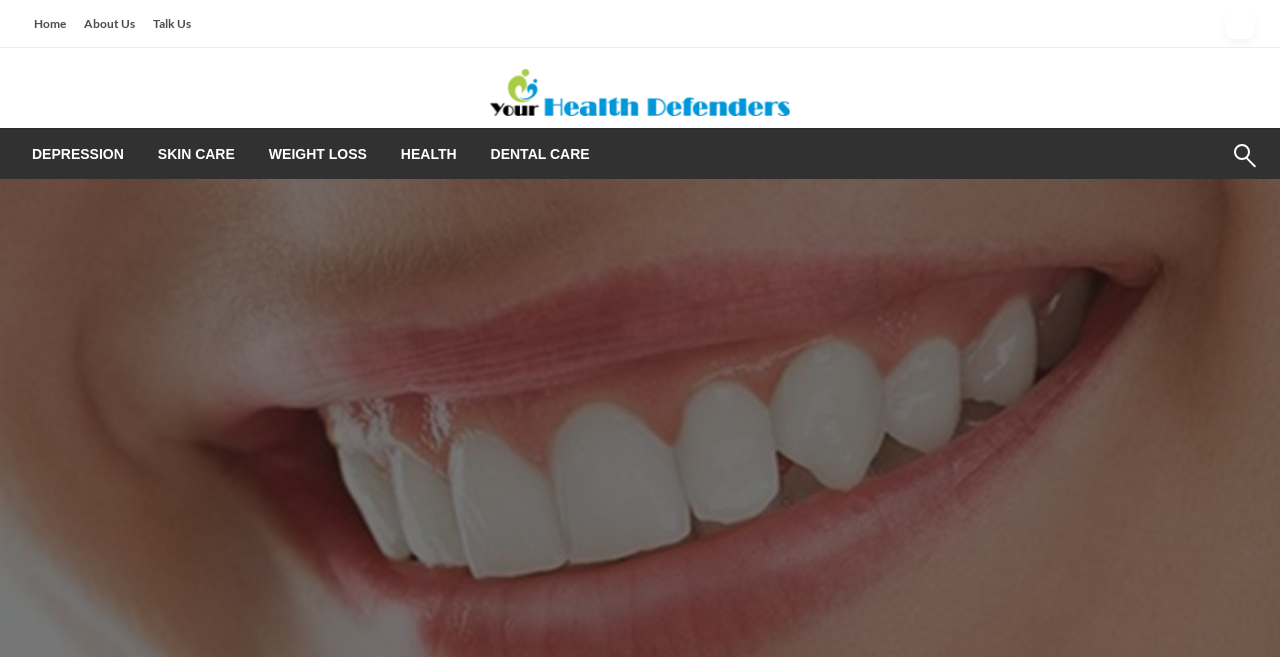Respond with a single word or phrase to the following question: Where is the search box located?

Top right corner